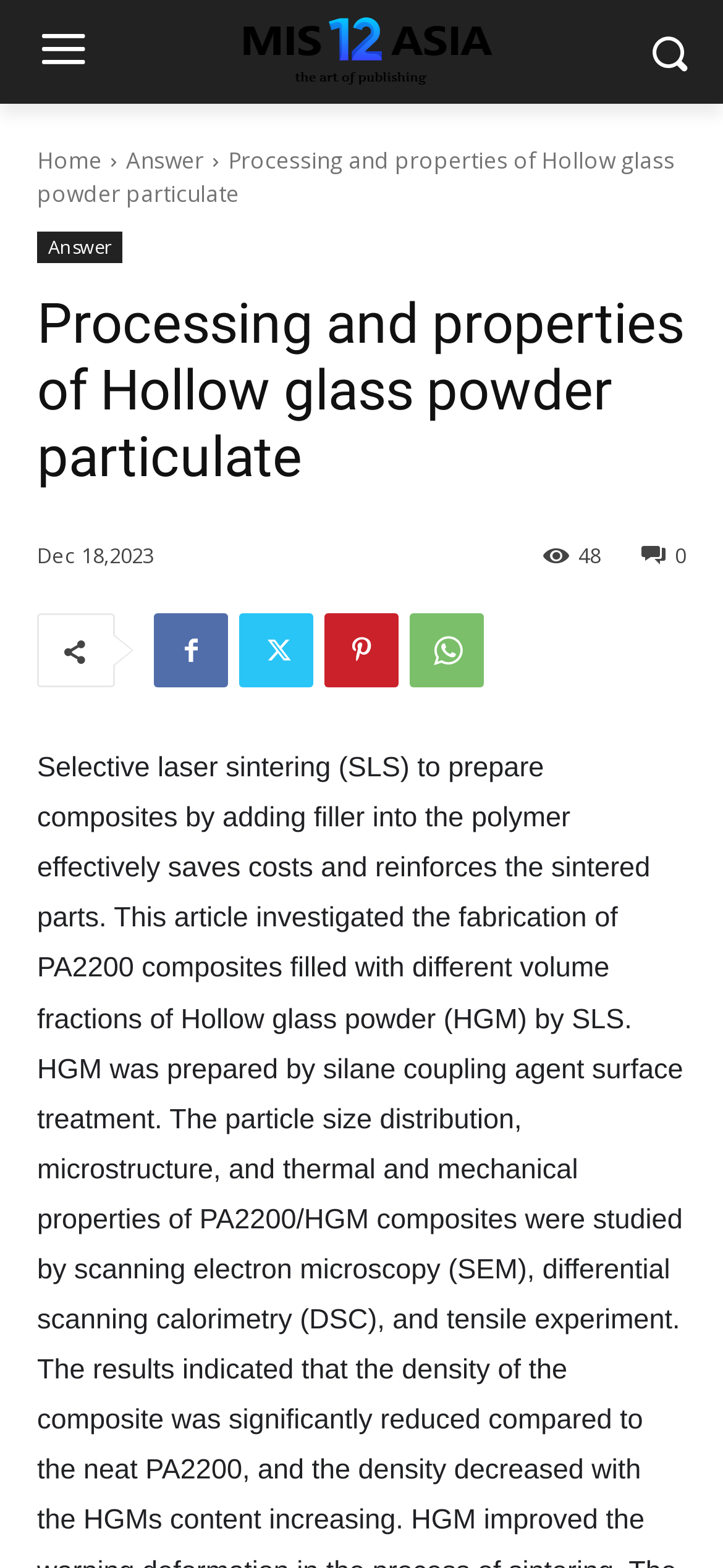Identify the bounding box coordinates for the region of the element that should be clicked to carry out the instruction: "share article". The bounding box coordinates should be four float numbers between 0 and 1, i.e., [left, top, right, bottom].

[0.887, 0.344, 0.949, 0.362]